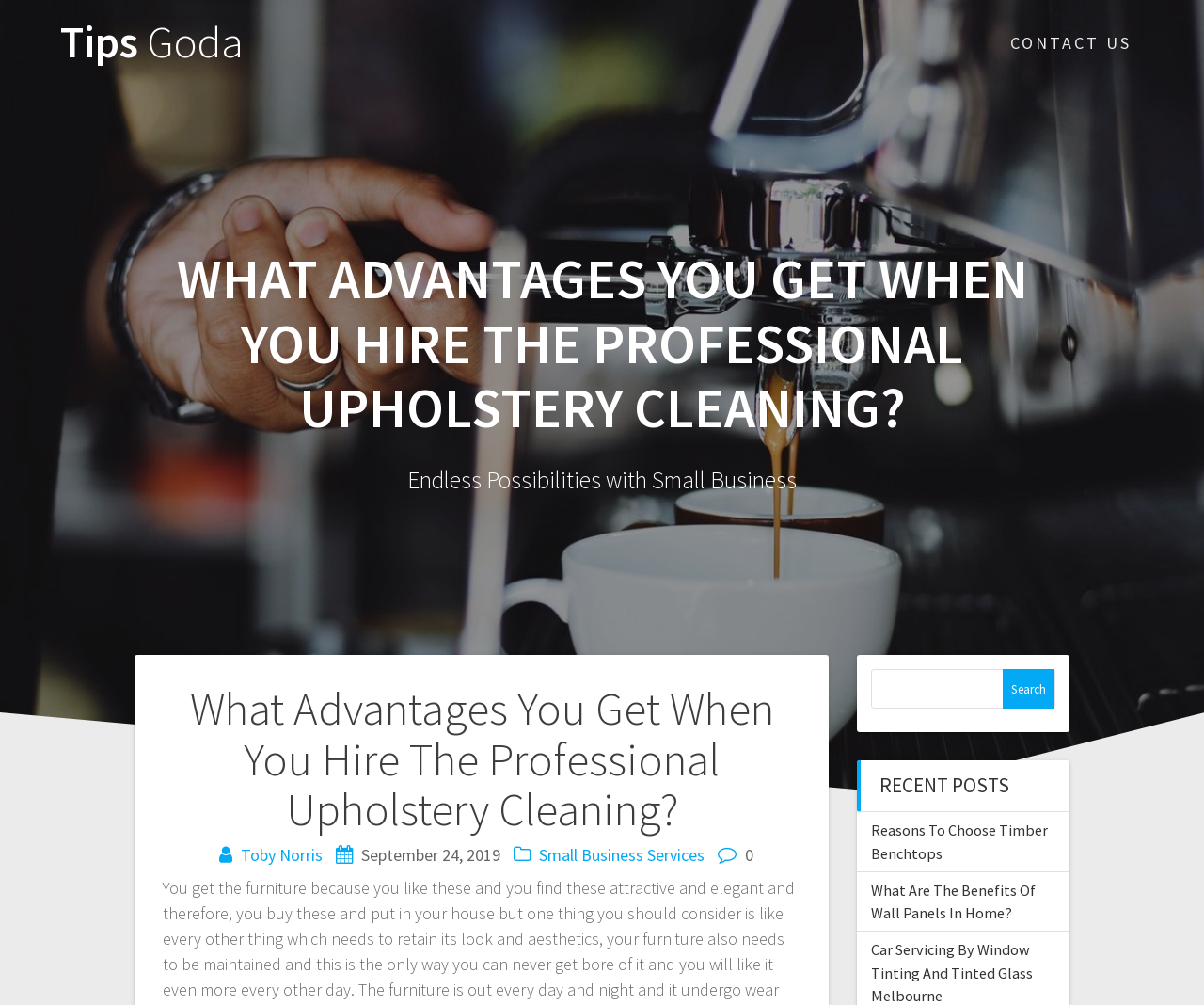Provide your answer in one word or a succinct phrase for the question: 
What is the category of the post 'Reasons To Choose Timber Benchtops'?

Small Business Services